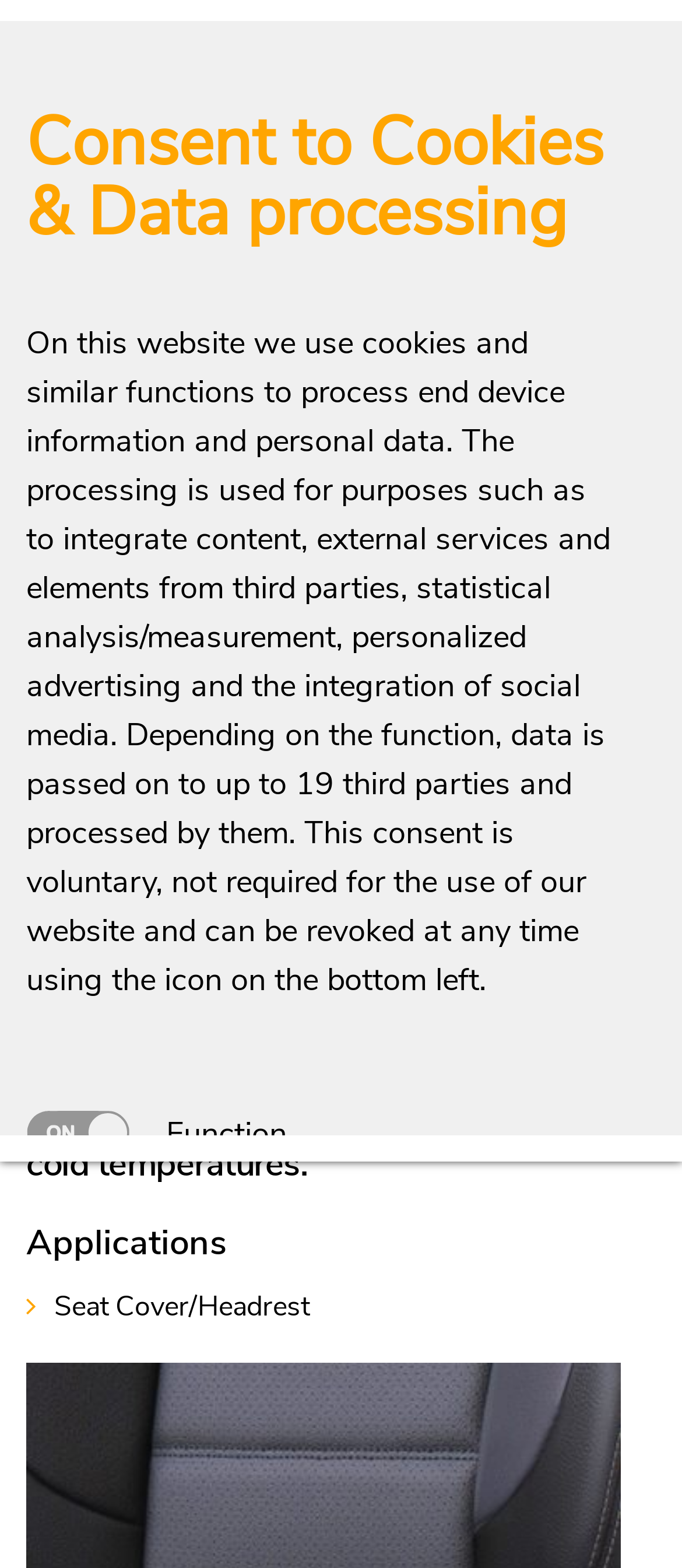What is the purpose of the 'Privacy settings' button?
Refer to the image and provide a concise answer in one word or phrase.

To access privacy settings